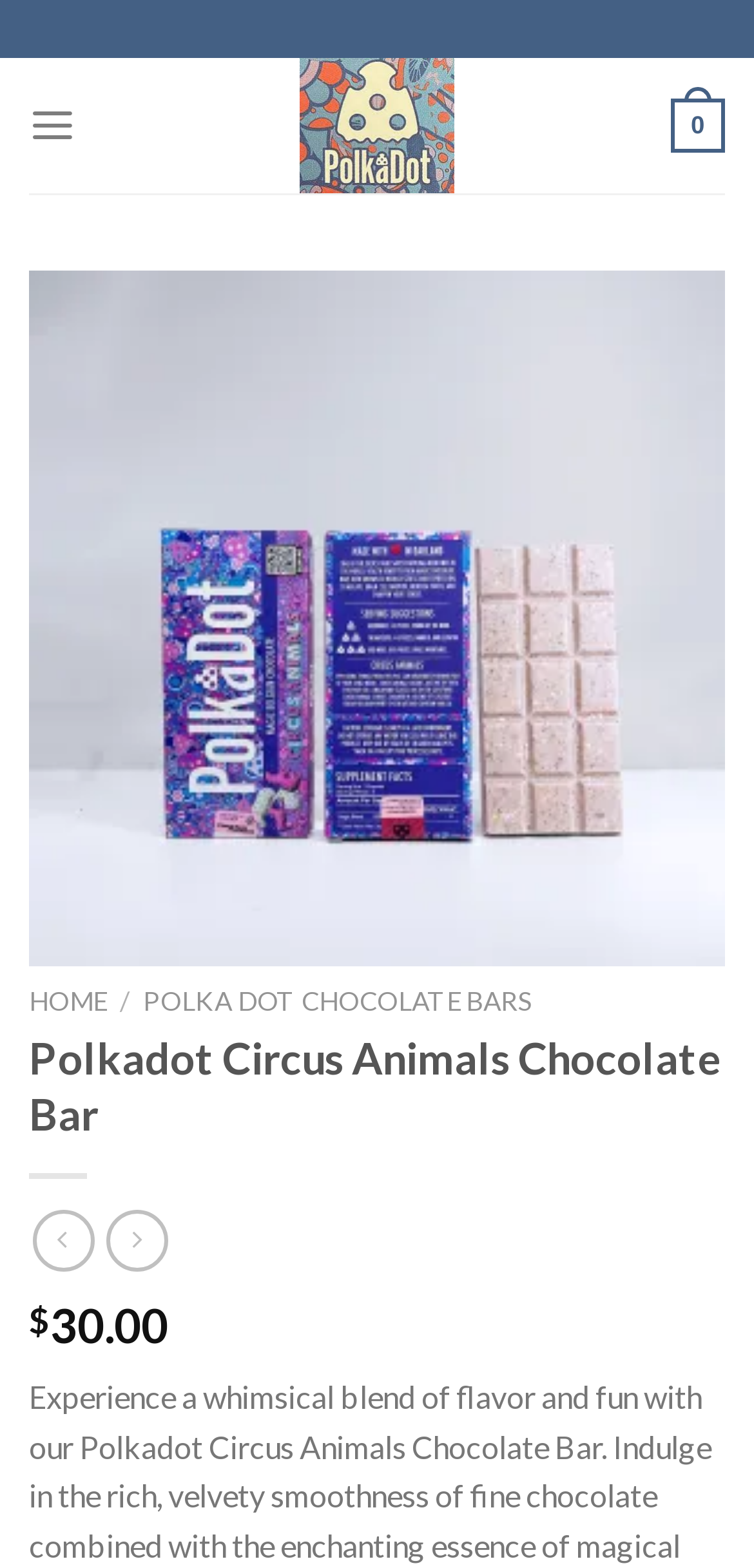Provide the bounding box coordinates of the HTML element described as: "title="polkadotchocolatebars.org"". The bounding box coordinates should be four float numbers between 0 and 1, i.e., [left, top, right, bottom].

[0.244, 0.037, 0.756, 0.123]